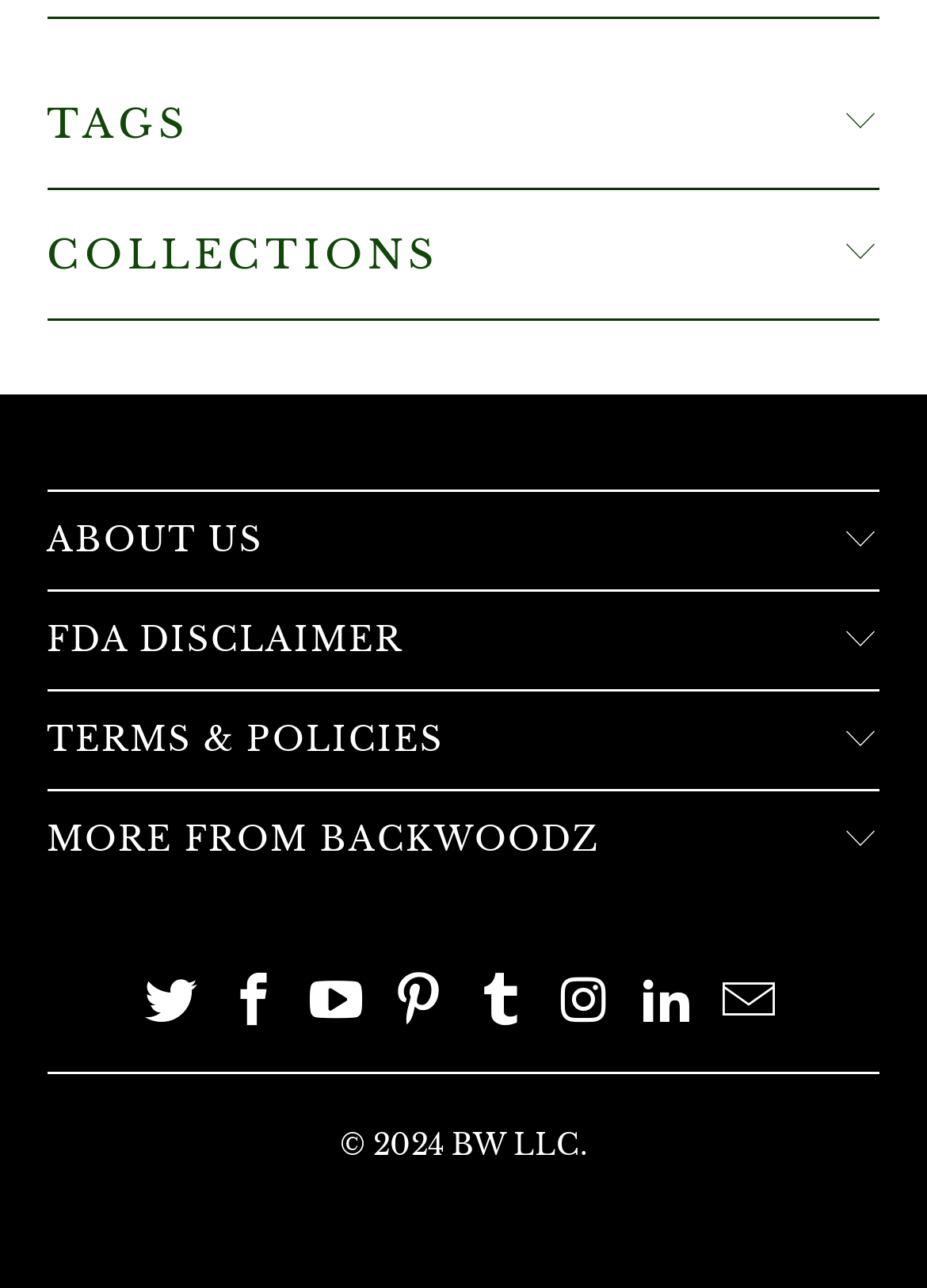Determine the bounding box coordinates in the format (top-left x, top-left y, bottom-right x, bottom-right y). Ensure all values are floating point numbers between 0 and 1. Identify the bounding box of the UI element described by: title="Email BW LLC"

[0.771, 0.745, 0.847, 0.814]